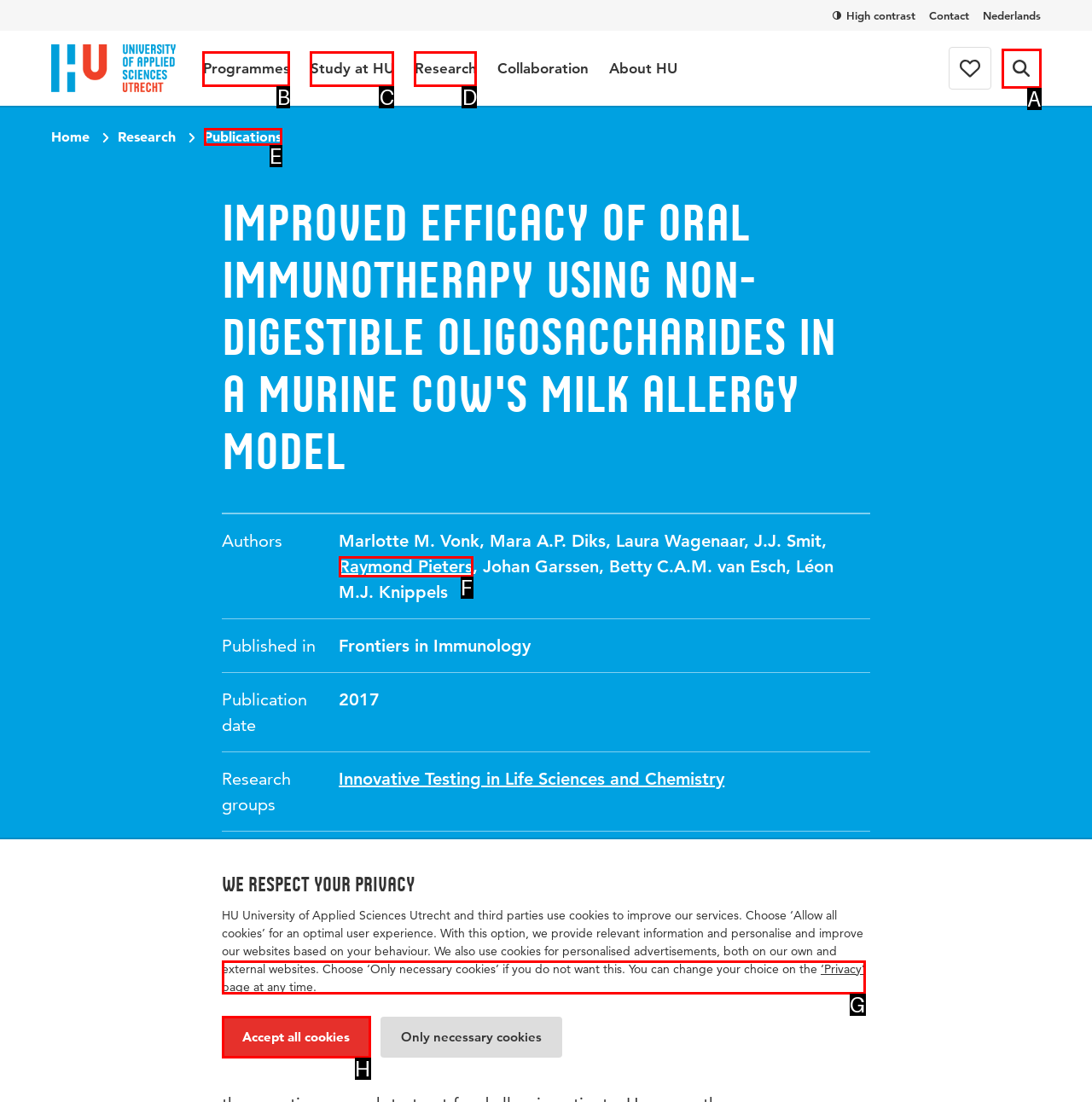Find the HTML element that matches the description: parent_node: Programmes aria-label="Search form". Answer using the letter of the best match from the available choices.

A